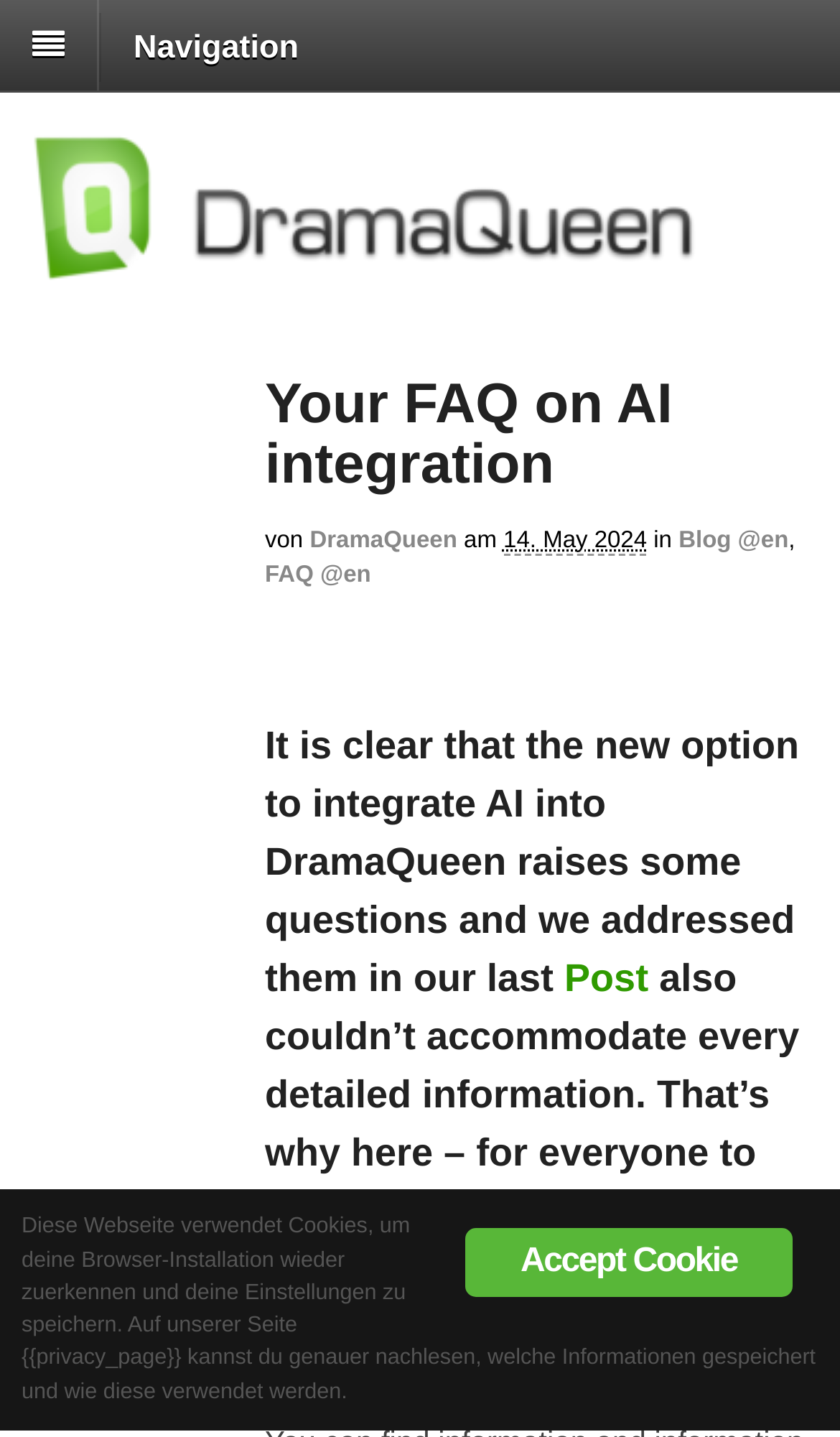What is the date of the post?
Using the screenshot, give a one-word or short phrase answer.

14. May 2024